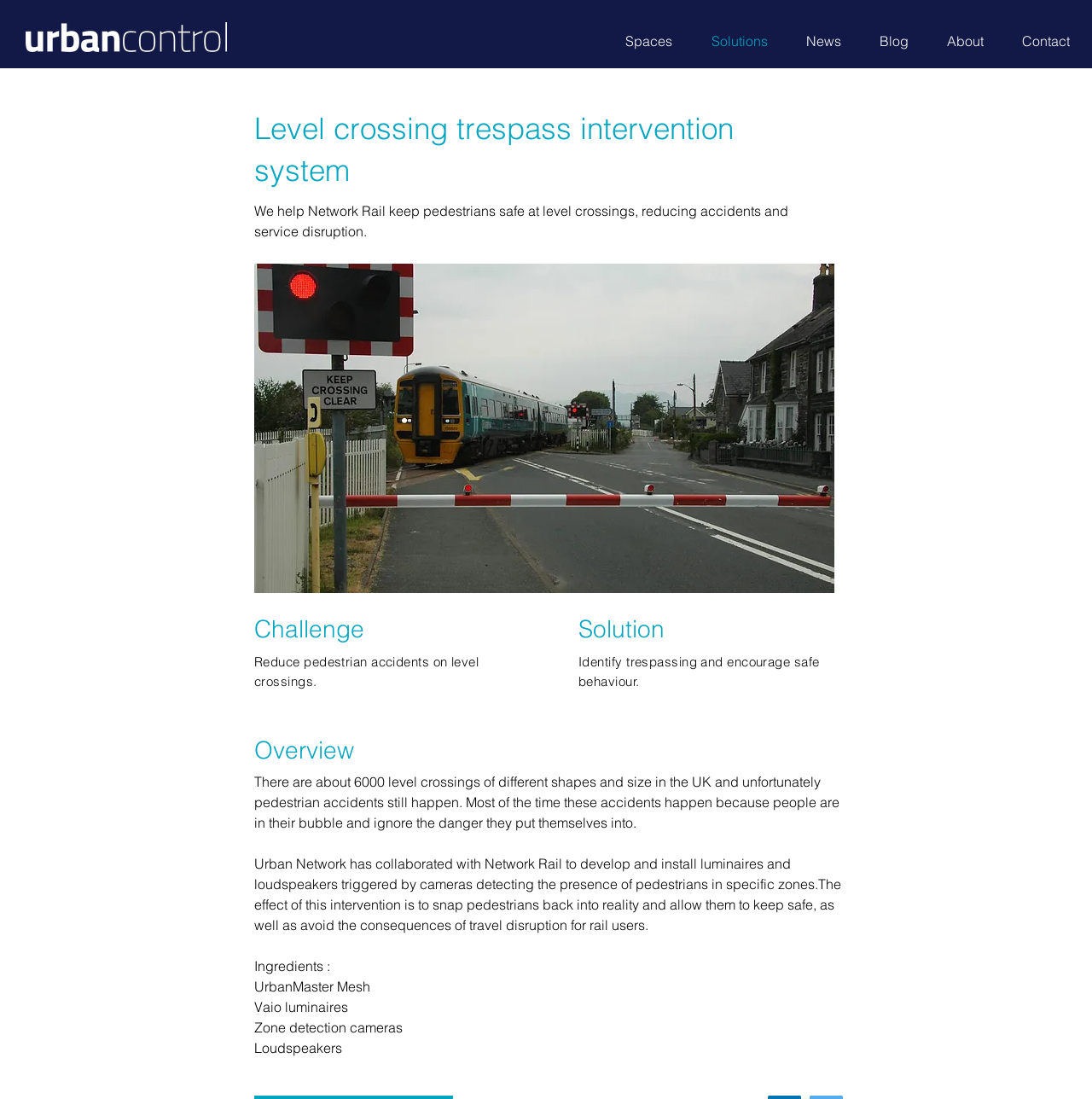What is the company that collaborated with Network Rail?
Based on the image, answer the question with as much detail as possible.

By reading the webpage content, specifically the section 'Overview', it is mentioned that 'Urban Network has collaborated with Network Rail to develop and install luminaires and loudspeakers triggered by cameras detecting the presence of pedestrians in specific zones.'